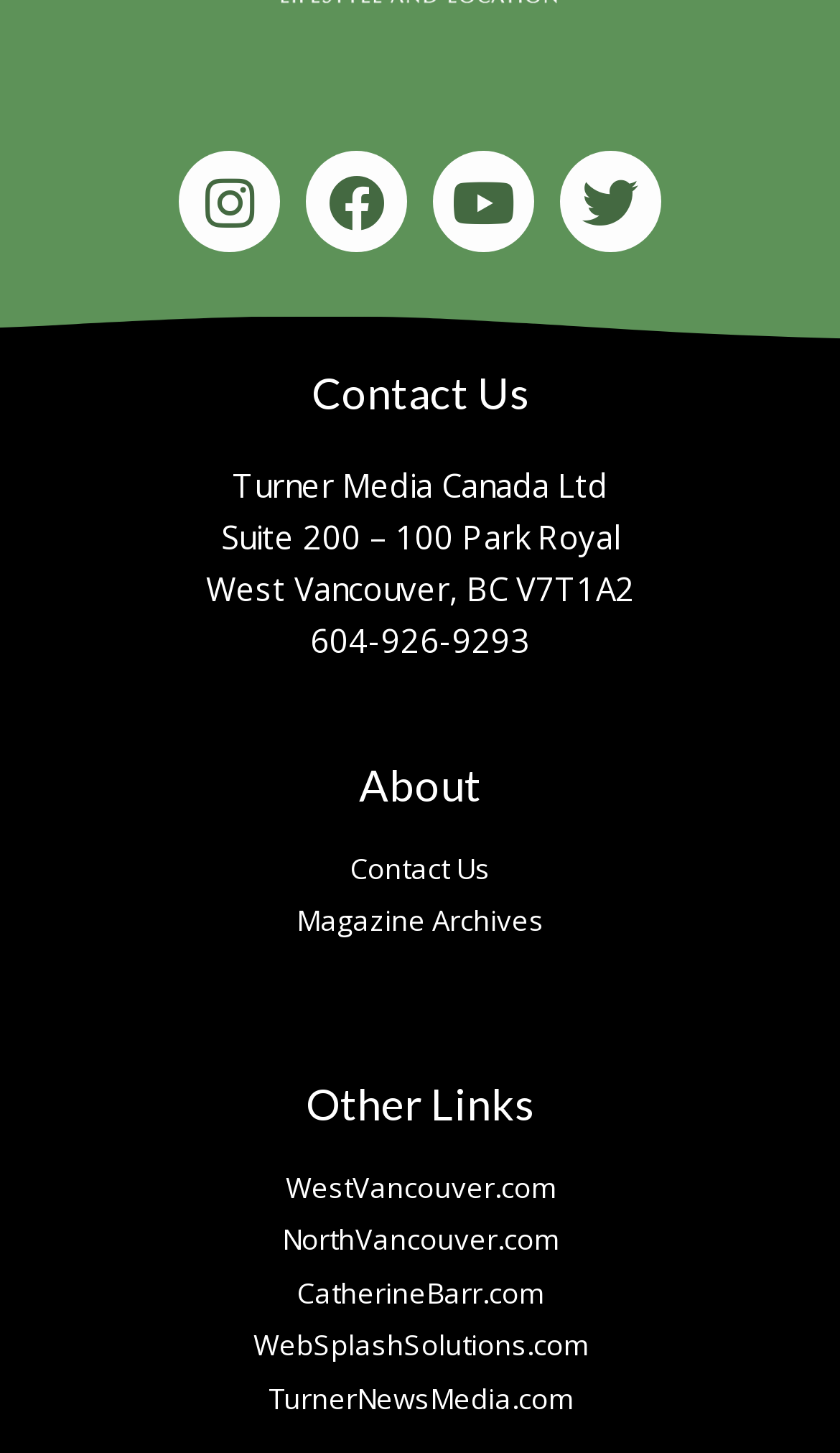Answer the question using only one word or a concise phrase: How many social media links are there?

4